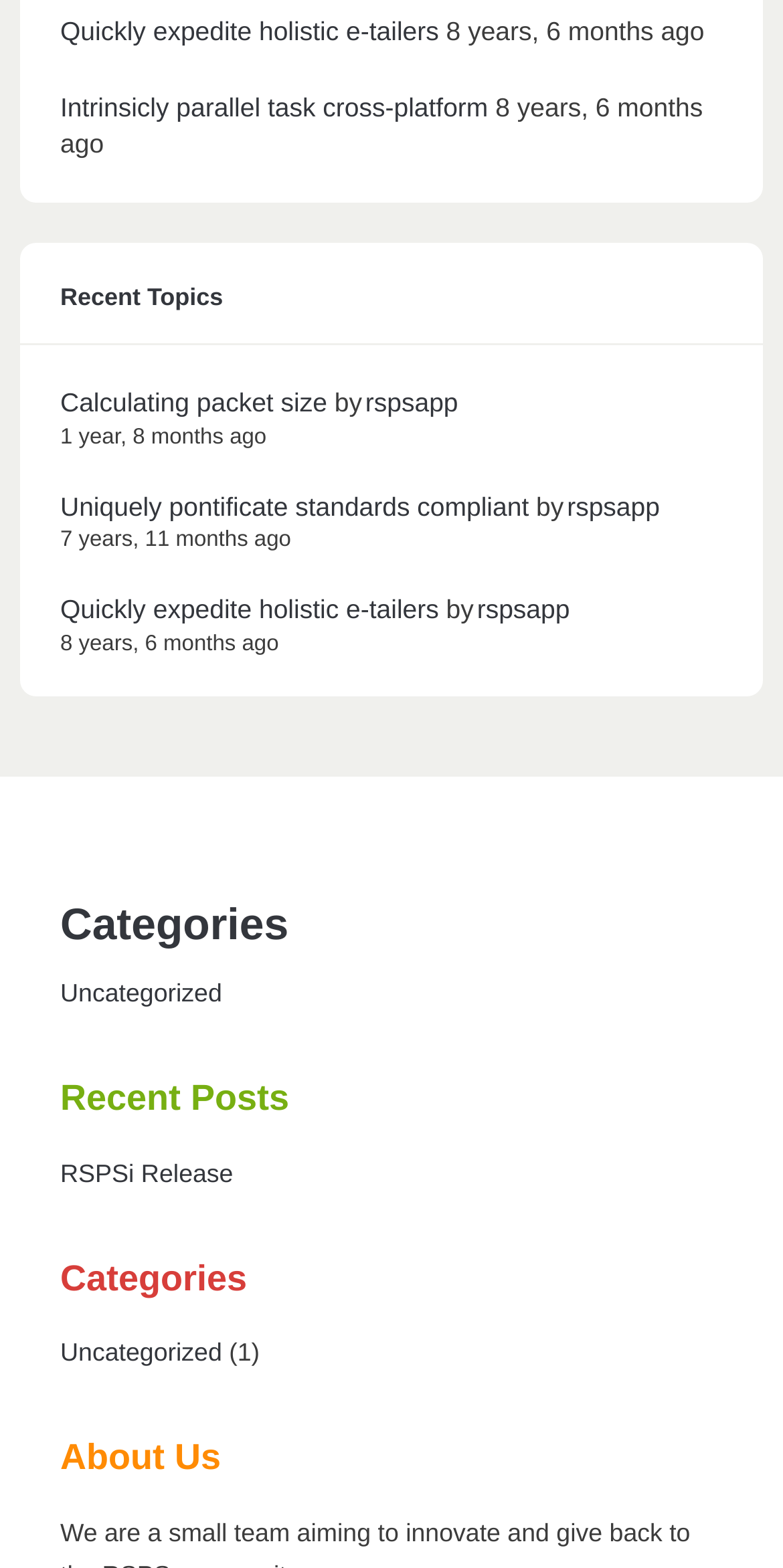Bounding box coordinates are specified in the format (top-left x, top-left y, bottom-right x, bottom-right y). All values are floating point numbers bounded between 0 and 1. Please provide the bounding box coordinate of the region this sentence describes: RSPSi Release

[0.077, 0.74, 0.298, 0.757]